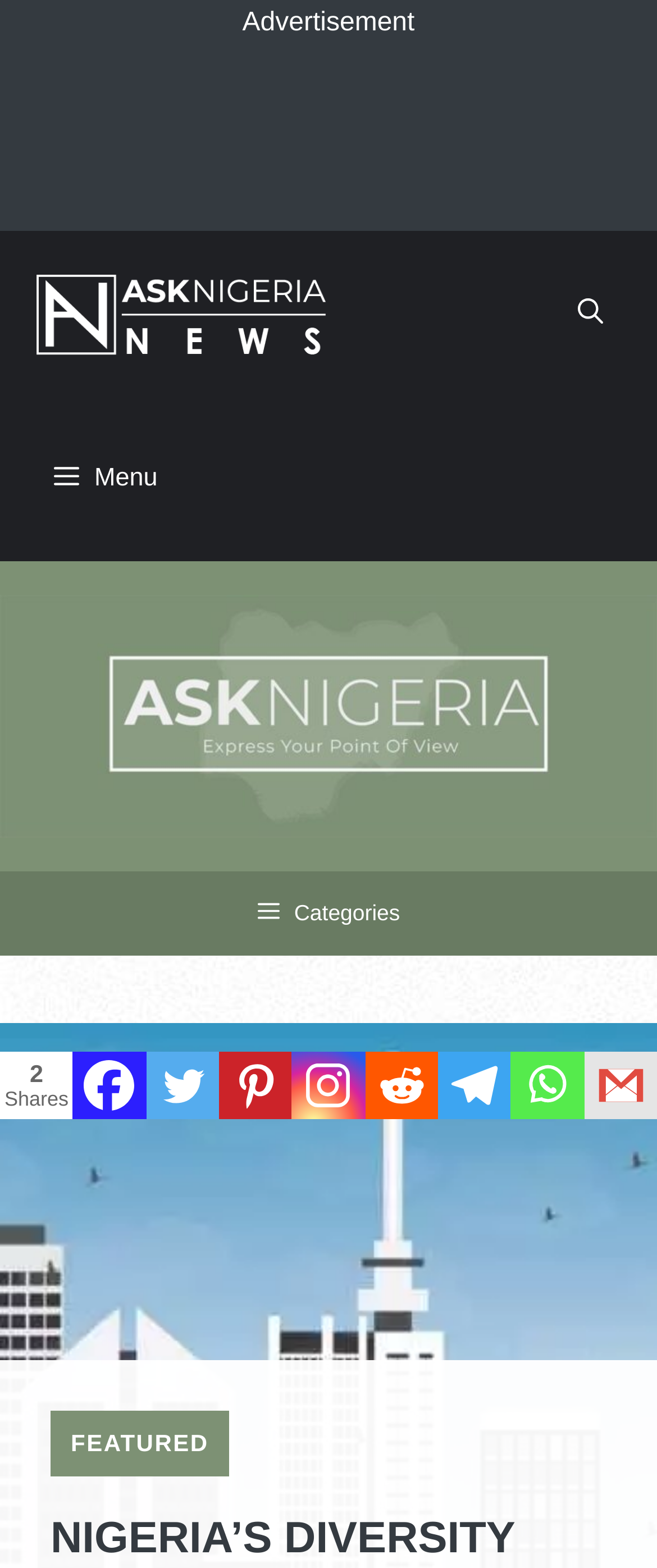Pinpoint the bounding box coordinates of the clickable area necessary to execute the following instruction: "Click the 'Menu' button". The coordinates should be given as four float numbers between 0 and 1, namely [left, top, right, bottom].

[0.0, 0.253, 0.291, 0.358]